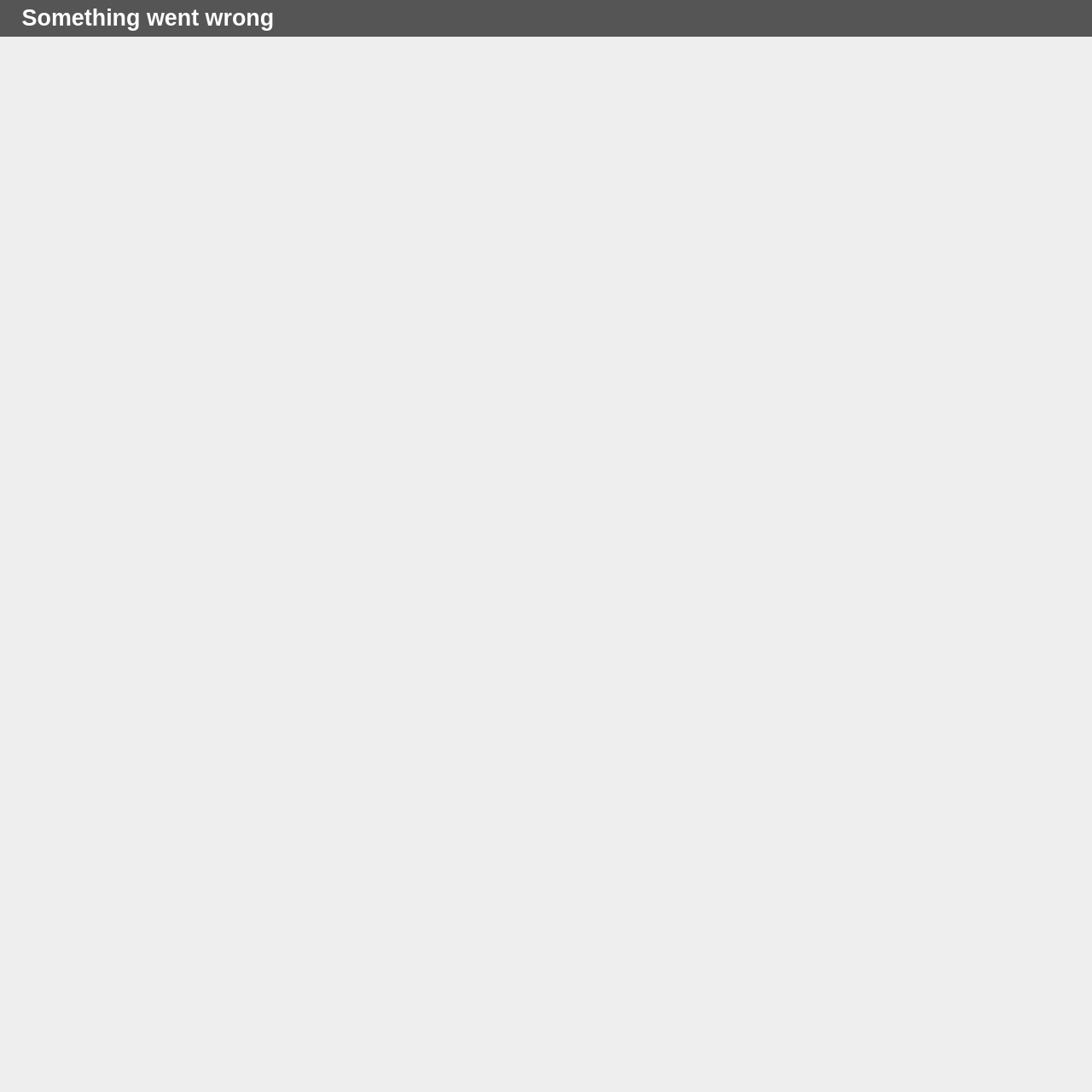Please find the top heading of the webpage and generate its text.

Something went wrong